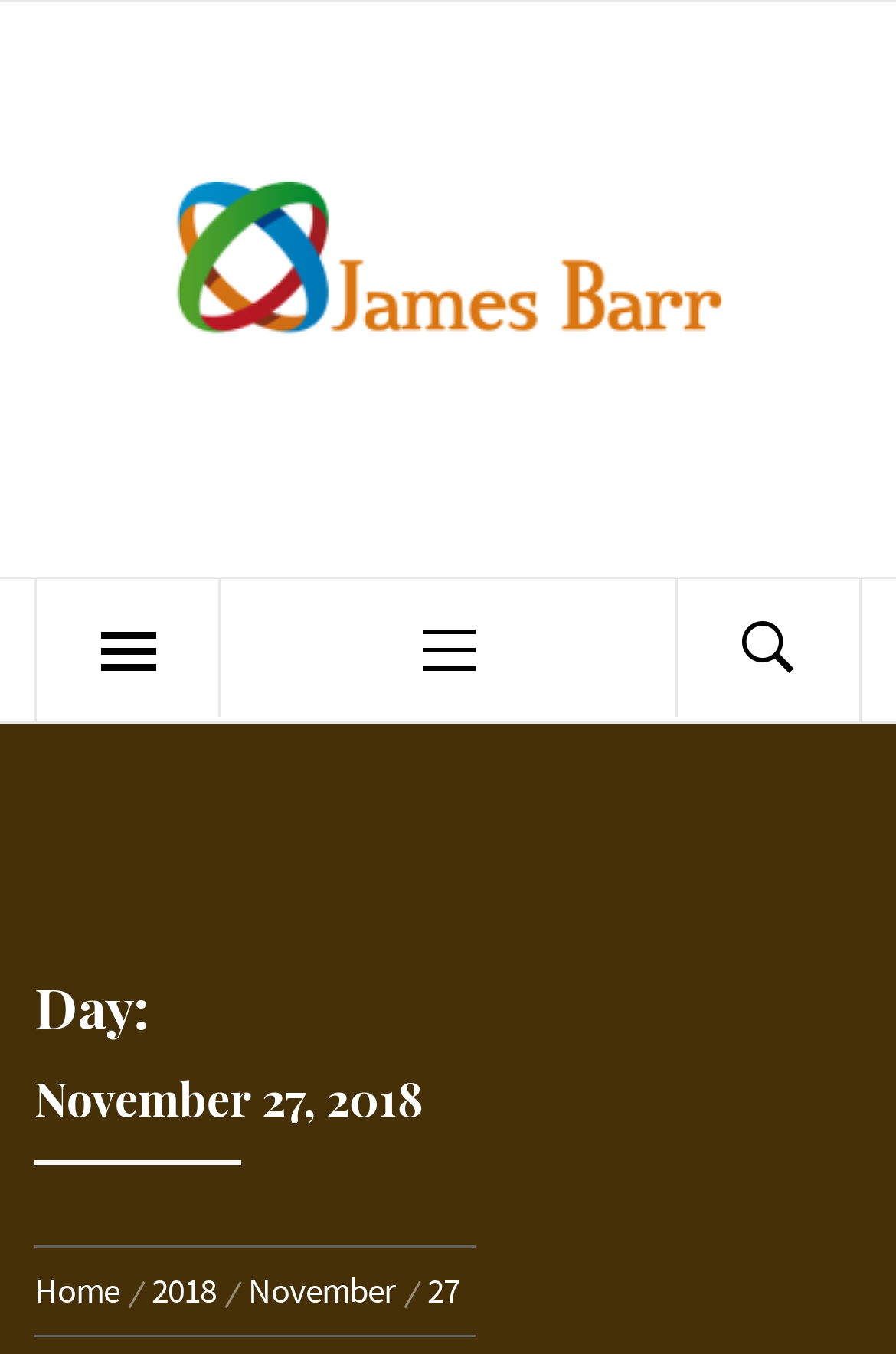Can you locate the main headline on this webpage and provide its text content?

Day:
November 27, 2018